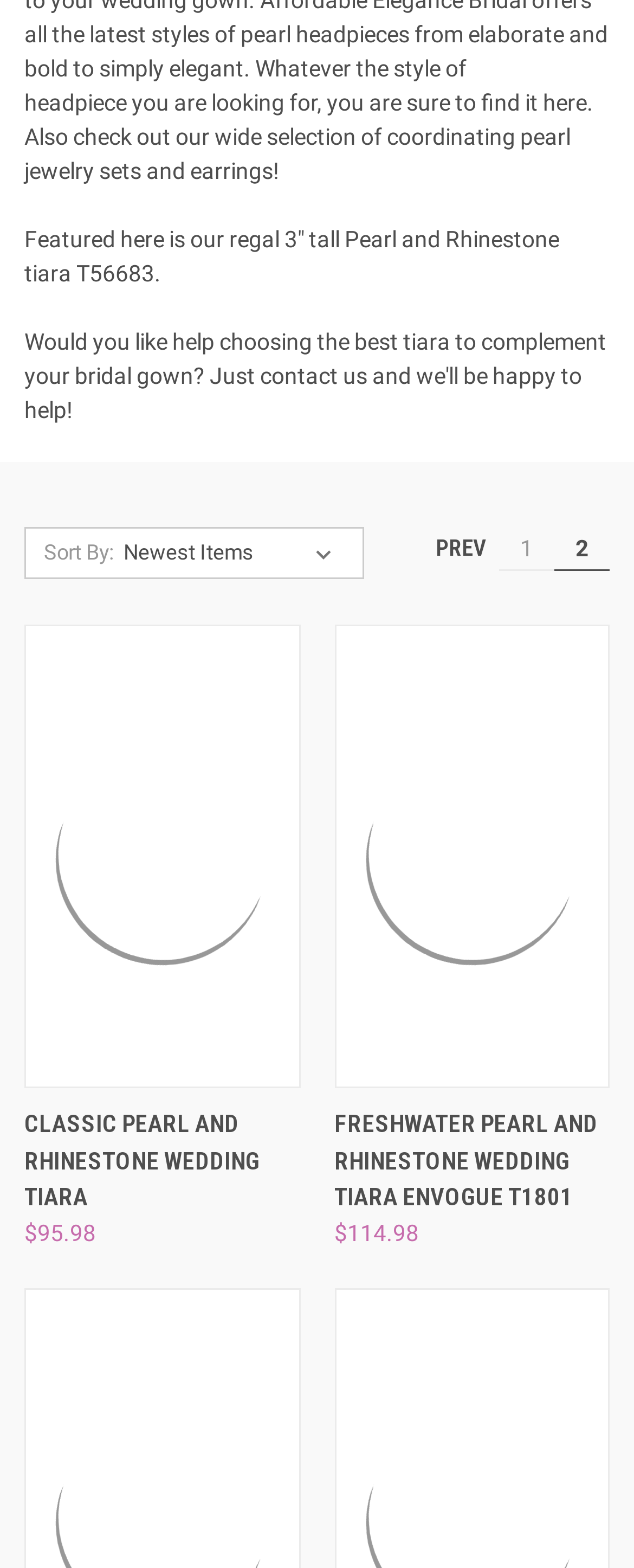Kindly determine the bounding box coordinates for the clickable area to achieve the given instruction: "View the details of the 'Freshwater Pearl and Rhinestone Wedding Tiara Envogue T1801'".

[0.537, 0.403, 0.951, 0.69]